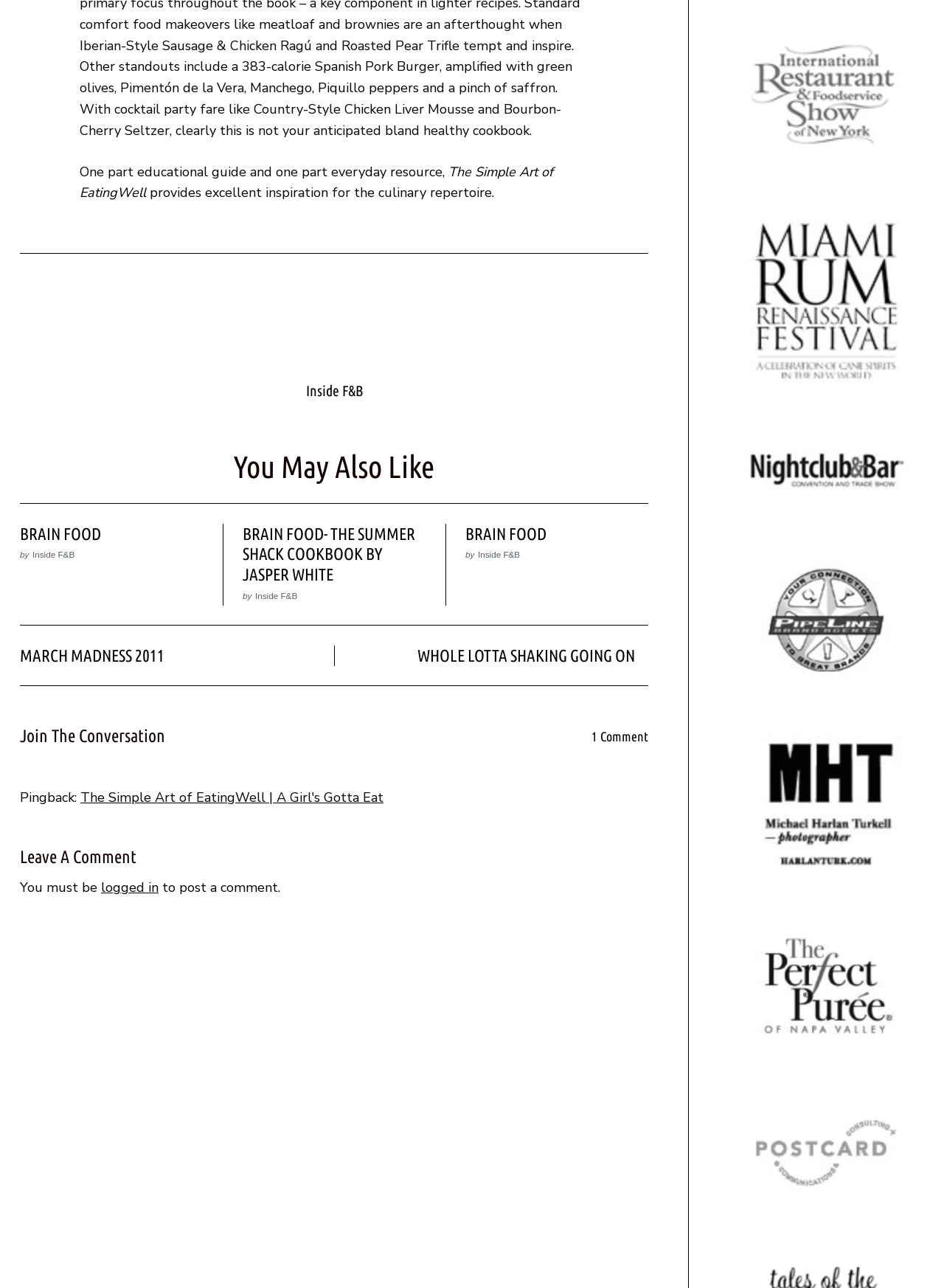Find the bounding box coordinates of the clickable area required to complete the following action: "Click on 'Leave a comment'".

[0.021, 0.659, 0.082, 0.706]